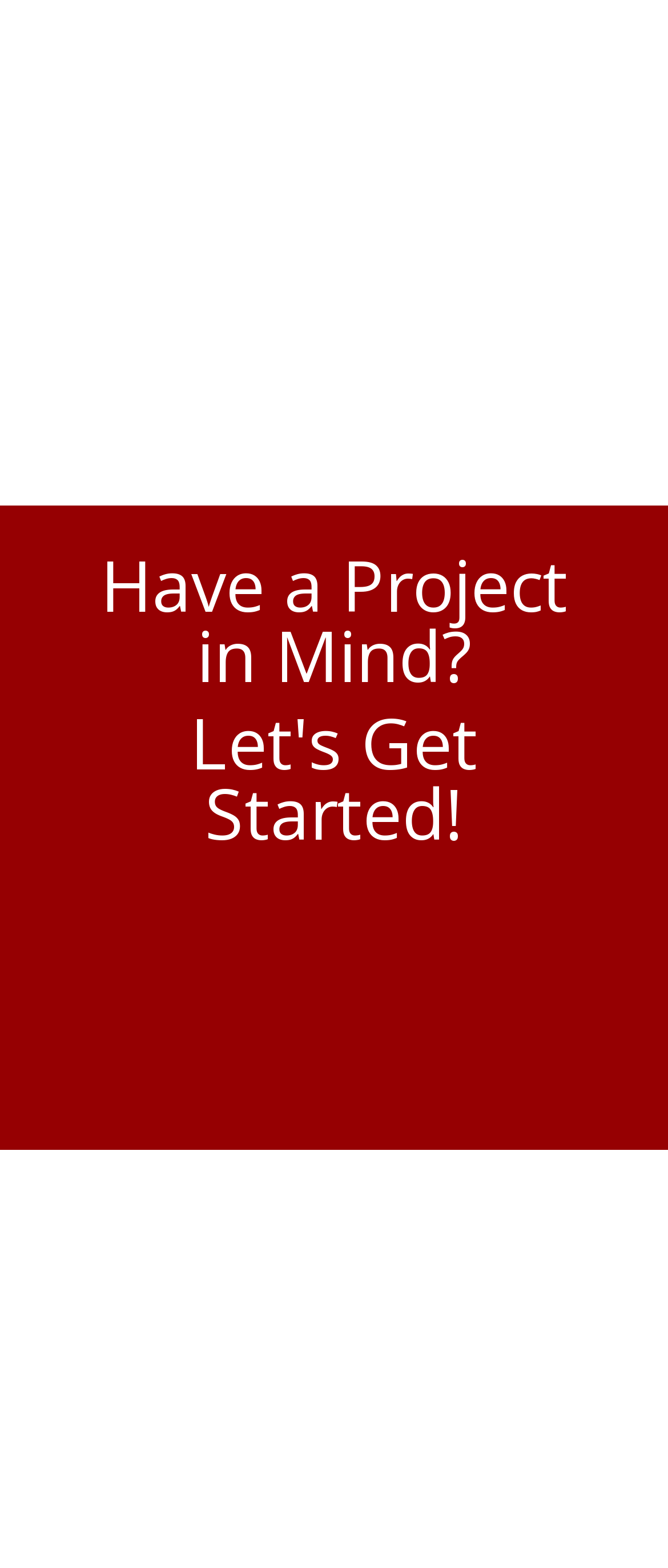What is the layout of the webpage's footer section?
Based on the image, provide a one-word or brief-phrase response.

Two rows of links